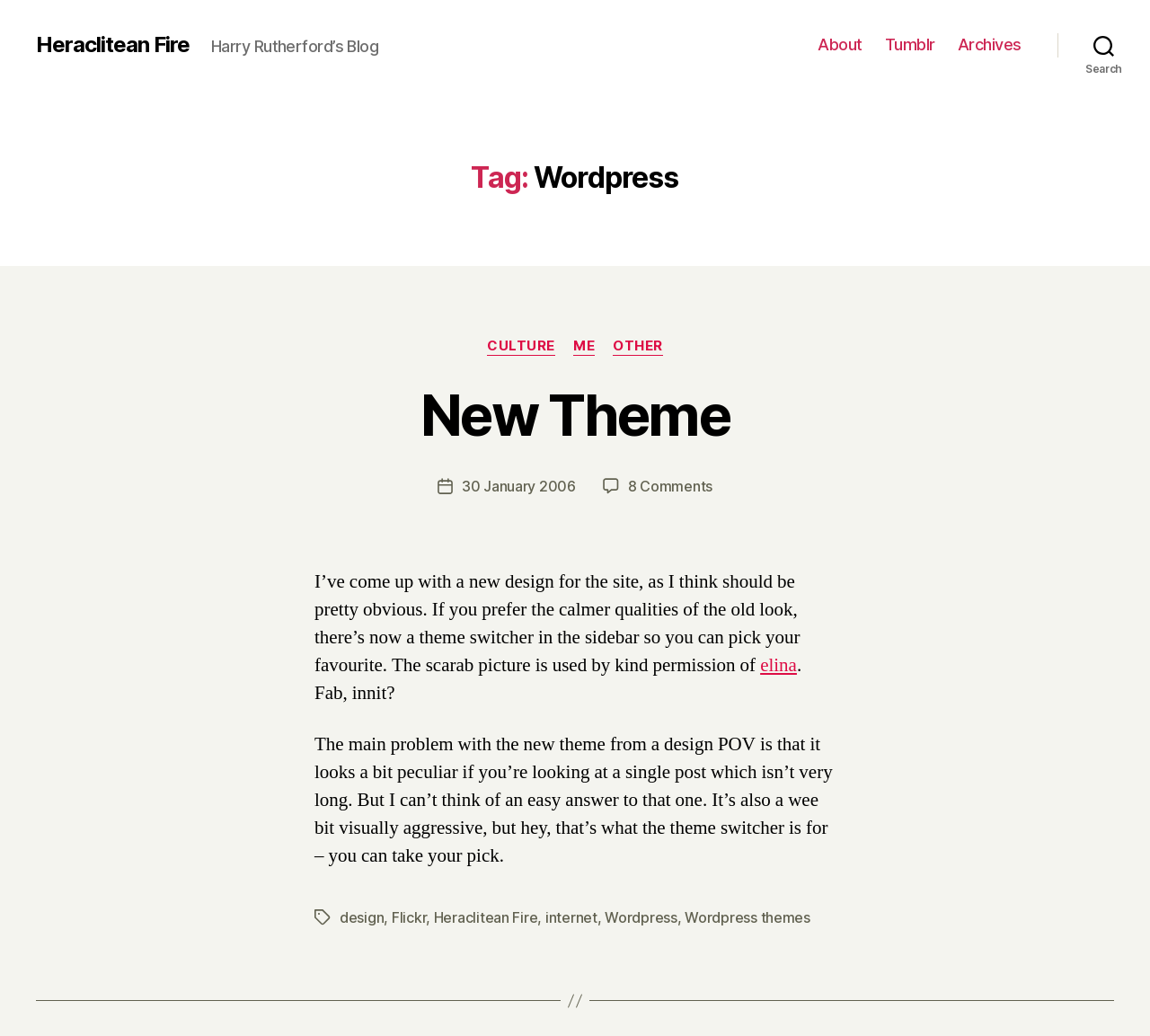Articulate a detailed summary of the webpage's content and design.

The webpage is a blog page titled "Wordpress – Page 3 – Heraclitean Fire". At the top left, there is a link to "Heraclitean Fire" and a static text "Harry Rutherford’s Blog". On the top right, there is a horizontal navigation menu with links to "About", "Tumblr", and "Archives". Next to the navigation menu, there is a search button.

Below the navigation menu, there is a header section with a heading "Tag: Wordpress". Underneath the header, there is an article section that takes up most of the page. The article section is divided into two parts: a header section and a content section.

In the header section, there are links to categories "CULTURE", "ME", and "OTHER". Below the categories, there is a heading "New Theme" with a link to the same title. There is also information about the post author, post date, and the number of comments.

In the content section, there is a block of text describing the new design of the site and a theme switcher in the sidebar. The text also mentions a scarab picture used by kind permission of "elina". There are several paragraphs of text discussing the design of the new theme and its limitations.

At the bottom of the content section, there are tags "design", "Flickr", "Heraclitean Fire", "internet", "Wordpress", and "Wordpress themes".